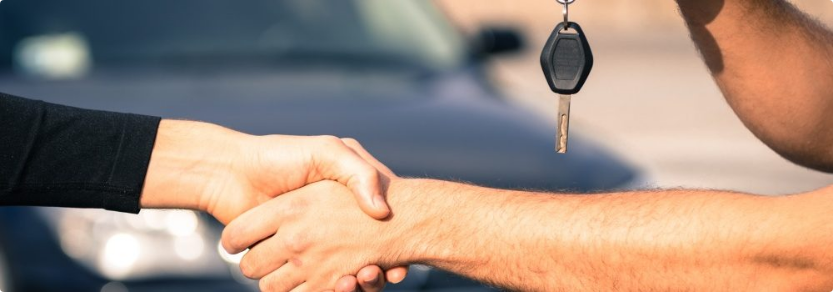Give a complete and detailed account of the image.

The image captures a significant moment in the process of vehicle ownership transfer, showcasing two individuals engaged in a handshake, symbolizing agreement and trust. One person is handing over a set of car keys, which dangles prominently, highlighting the transition of ownership. The background subtly reveals a car, reinforcing the context of the exchange. This interaction represents the important steps involved when acquiring or gifting a vehicle, emphasizing the emotional and practical implications of such a decision. Understanding what car ownership entails is crucial, as it encompasses legal responsibilities and personal commitments that accompany the transfer of keys and responsibilities.